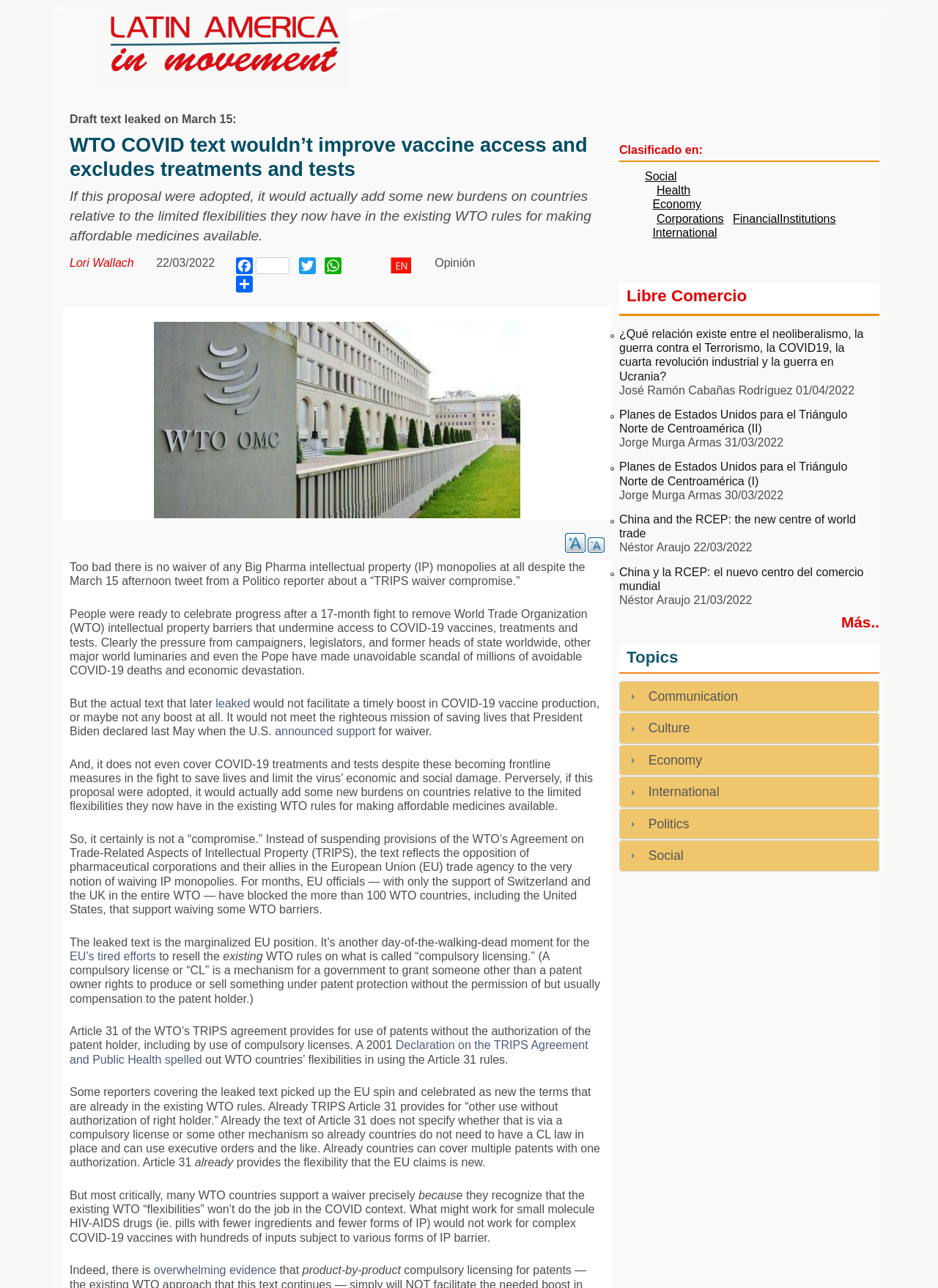Articulate a detailed summary of the webpage's content and design.

This webpage appears to be an opinion article or blog post discussing the World Trade Organization (WTO) and its rules regarding intellectual property and access to COVID-19 vaccines, treatments, and tests. 

At the top of the page, there is a heading "América Latina en movimiento" (Latin America in Movement) with a link to the same title. Below this, there is a link to "Latin America in Movement" with an accompanying image. 

The main article begins with a heading "WTO COVID text wouldn’t improve vaccine access and excludes treatments and tests" and is written by Lori Wallach. The article discusses a leaked draft text from the WTO that would not facilitate a timely boost in COVID-19 vaccine production and does not cover COVID-19 treatments and tests. The author argues that this proposal would add new burdens on countries relative to the limited flexibilities they now have in the existing WTO rules for making affordable medicines available.

The article is divided into several paragraphs, with links to other articles and sources scattered throughout. There are also several social media links and a section with categorized links to other articles, including "Social", "Health", "Economy", "Corporations", "Financial Institutions", and "International". 

At the bottom of the page, there is a list of other articles, each with a title, author, and date. These articles appear to be related to international trade, economics, and politics.